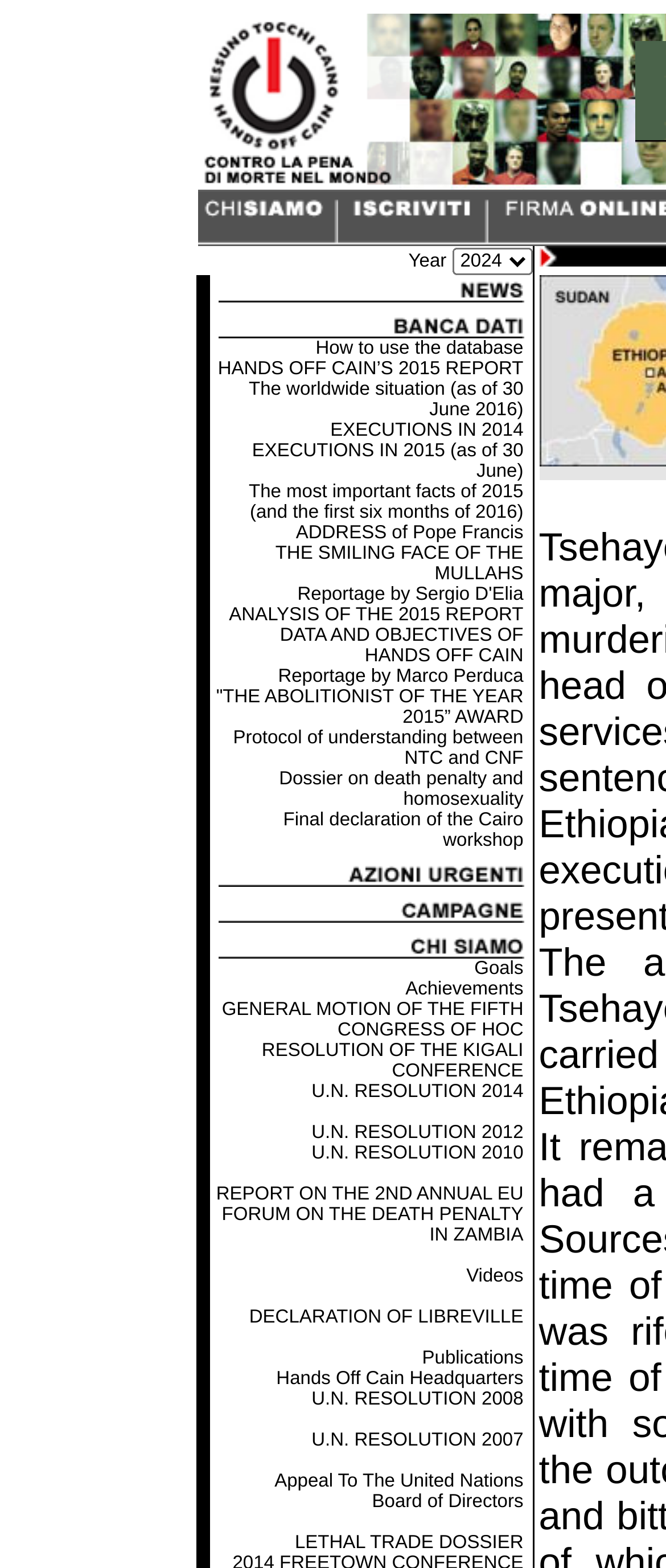Please specify the bounding box coordinates of the area that should be clicked to accomplish the following instruction: "Click the link 'EXECUTIONS IN 2014'". The coordinates should consist of four float numbers between 0 and 1, i.e., [left, top, right, bottom].

[0.496, 0.268, 0.786, 0.281]